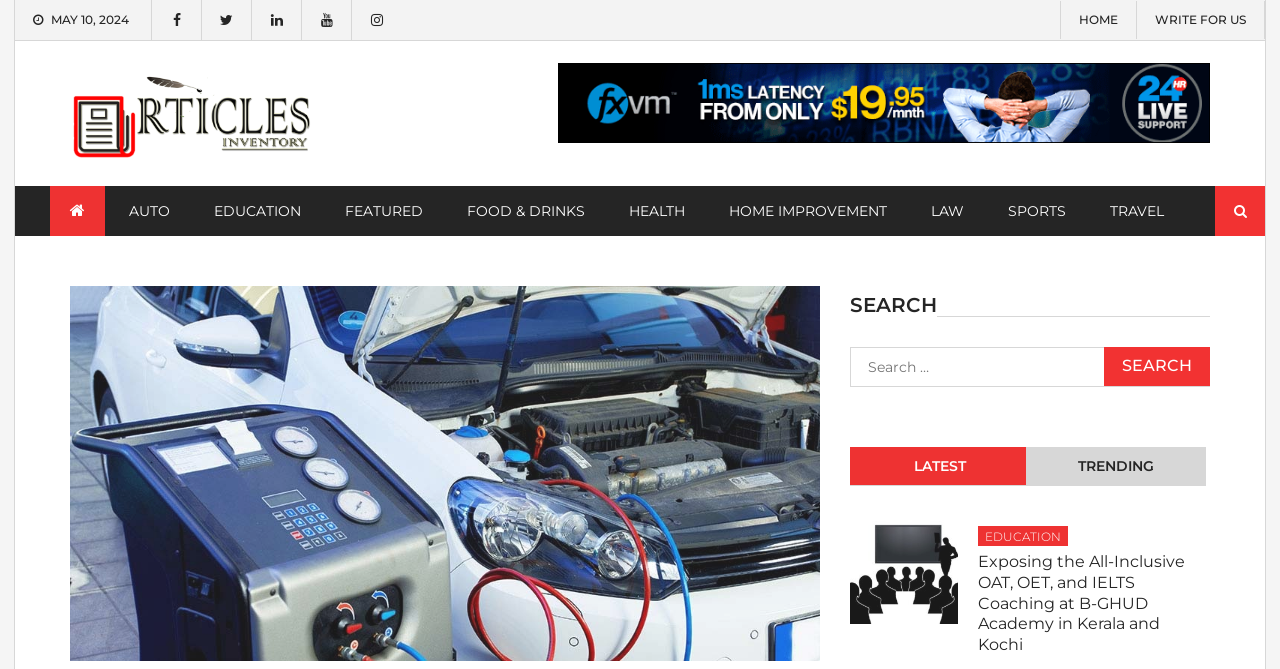Find the bounding box coordinates of the area that needs to be clicked in order to achieve the following instruction: "Read latest articles". The coordinates should be specified as four float numbers between 0 and 1, i.e., [left, top, right, bottom].

[0.664, 0.668, 0.805, 0.727]